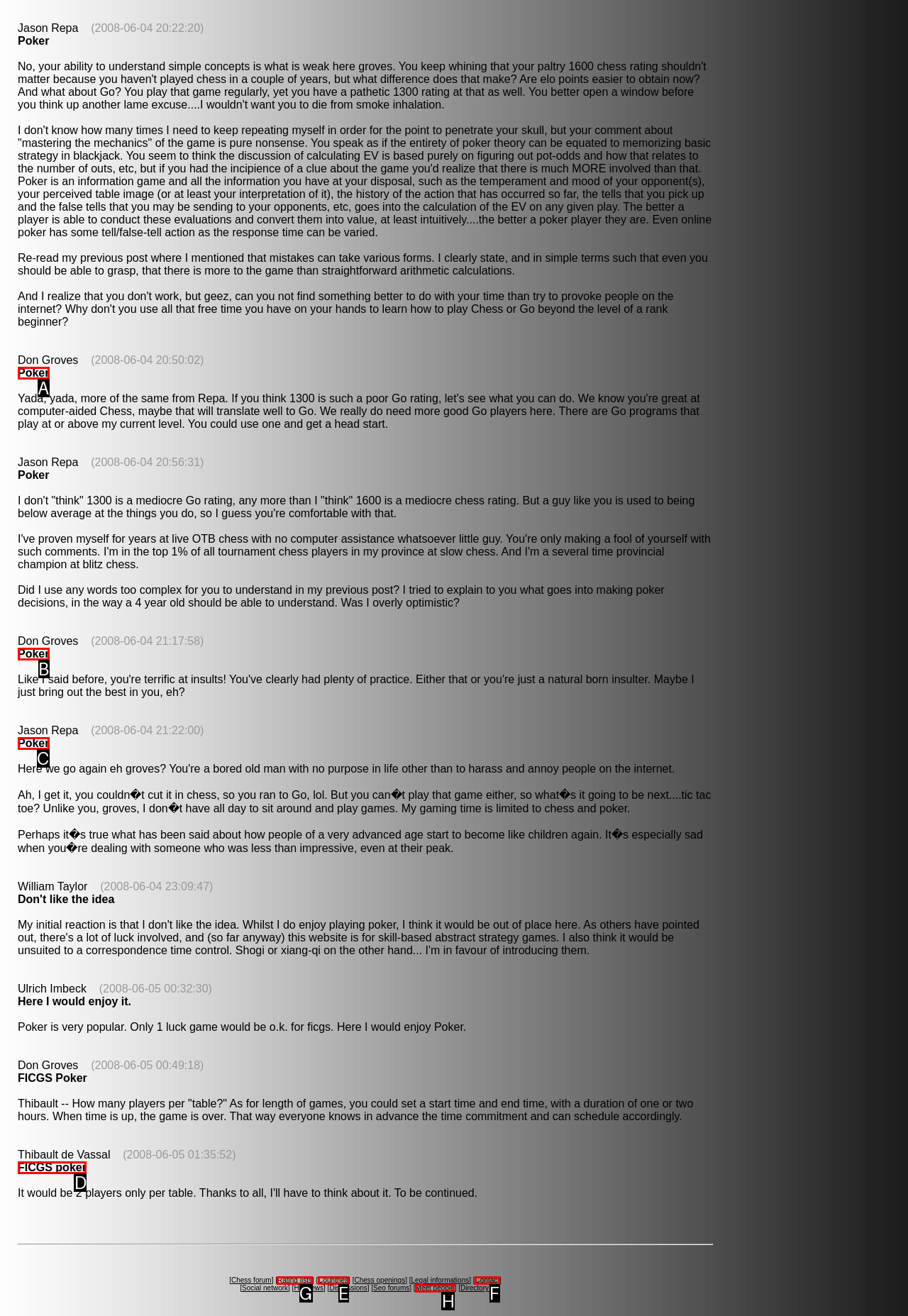For the instruction: Go to Rating lists, which HTML element should be clicked?
Respond with the letter of the appropriate option from the choices given.

G